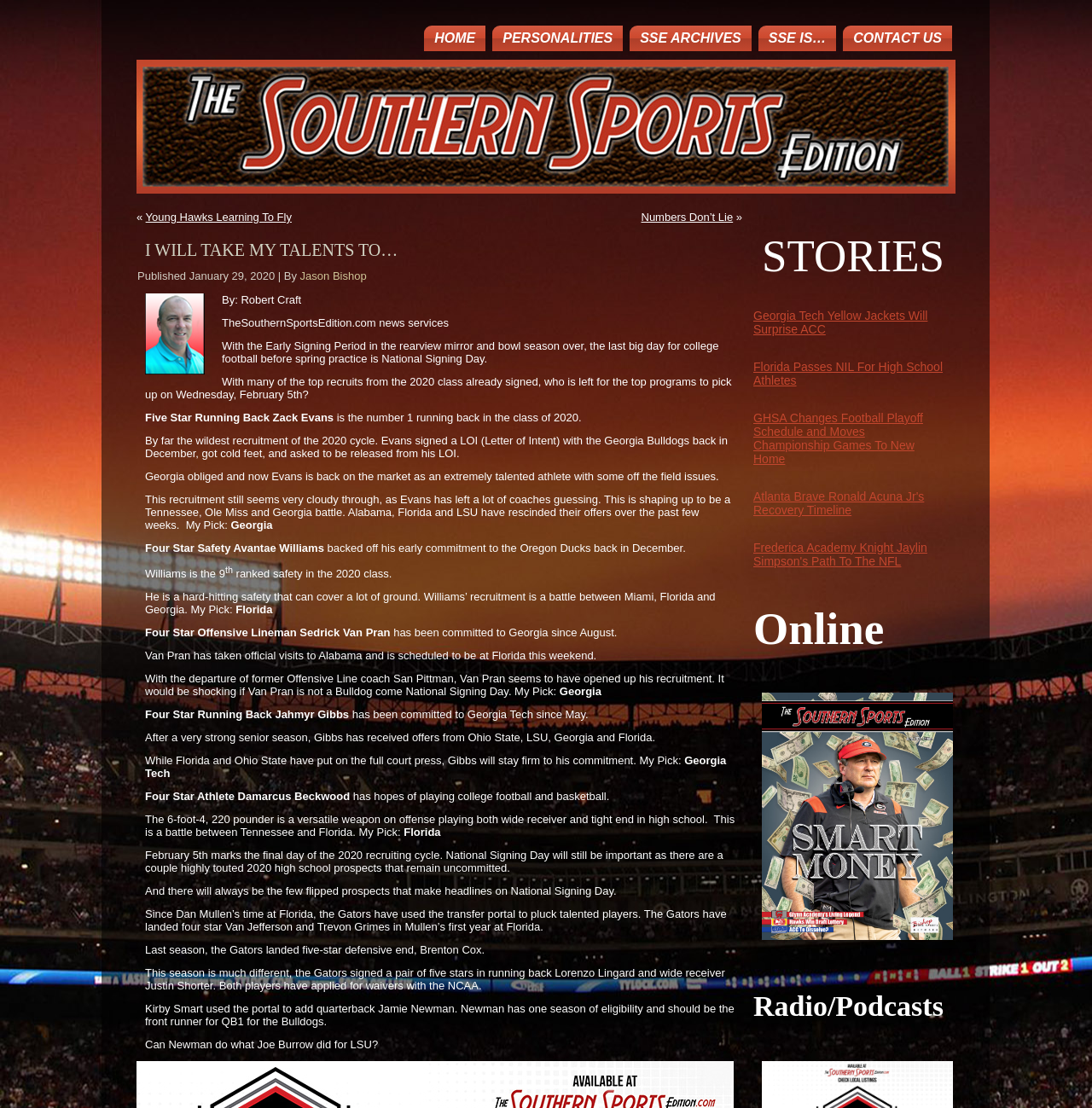Identify the bounding box for the element characterized by the following description: "Contact Us".

[0.772, 0.023, 0.872, 0.046]